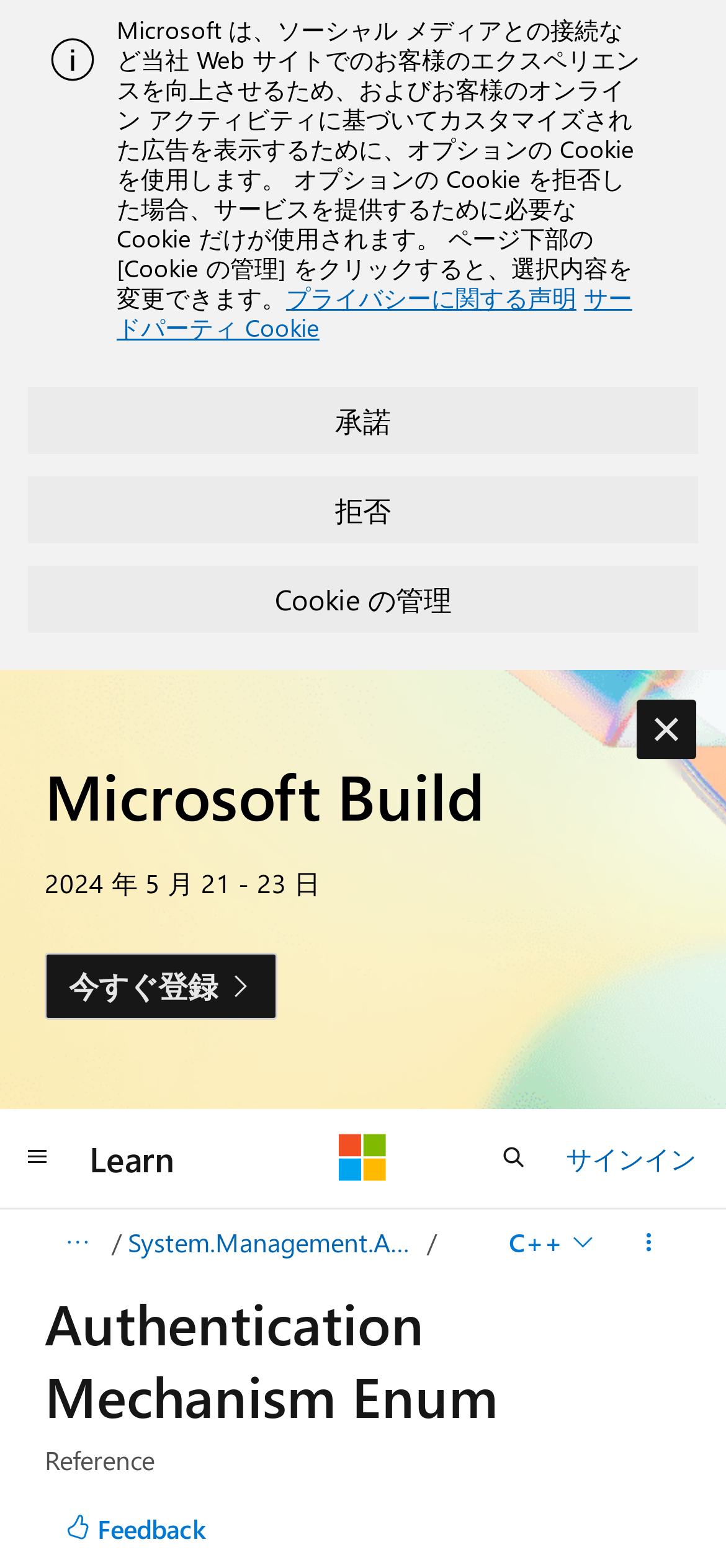Please locate the bounding box coordinates of the element that needs to be clicked to achieve the following instruction: "Click the 'System.Management.Automation.Runspaces' link". The coordinates should be four float numbers between 0 and 1, i.e., [left, top, right, bottom].

[0.176, 0.777, 0.579, 0.808]